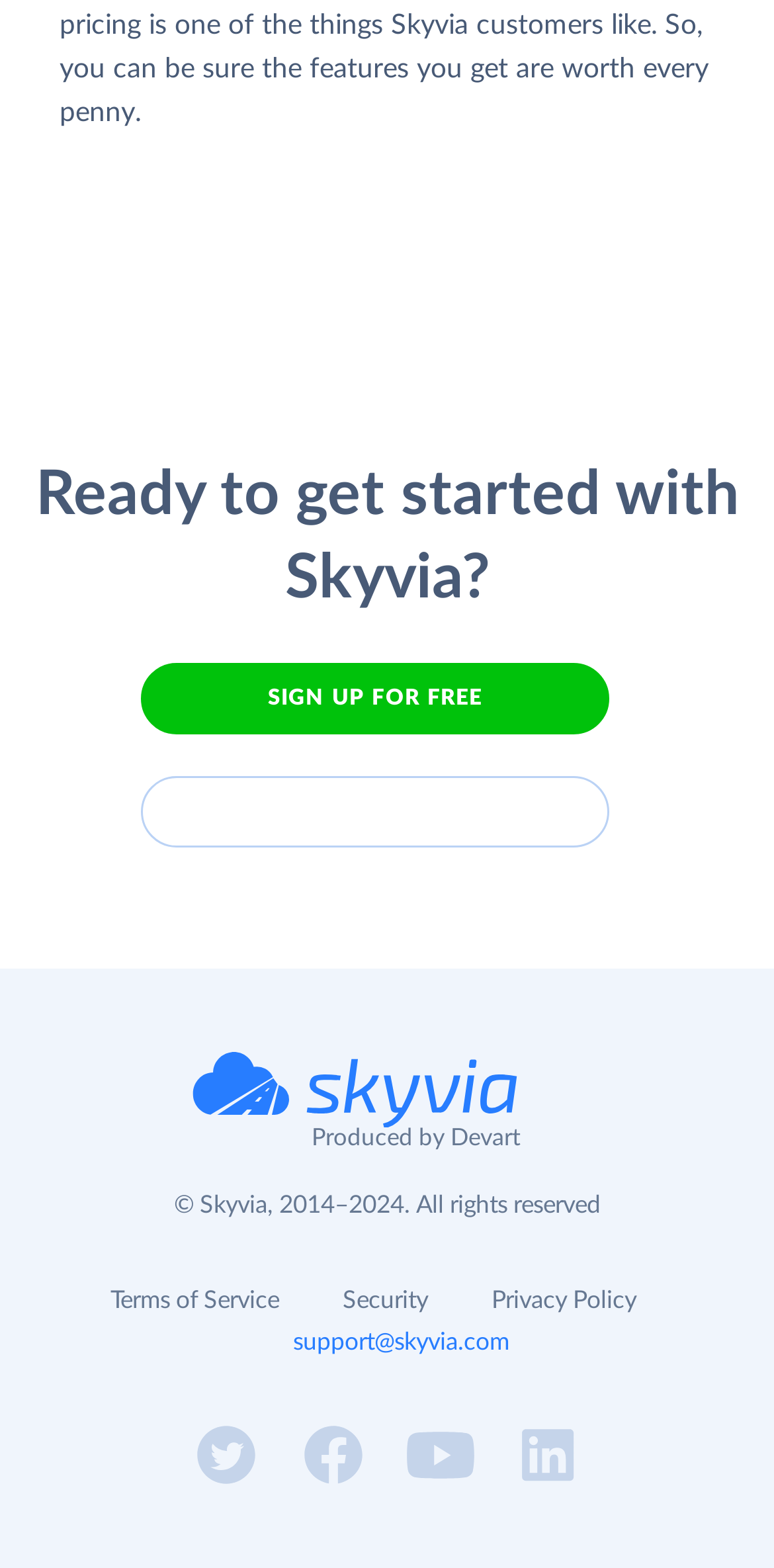Calculate the bounding box coordinates for the UI element based on the following description: "alt="Best Packers And Movers"". Ensure the coordinates are four float numbers between 0 and 1, i.e., [left, top, right, bottom].

None